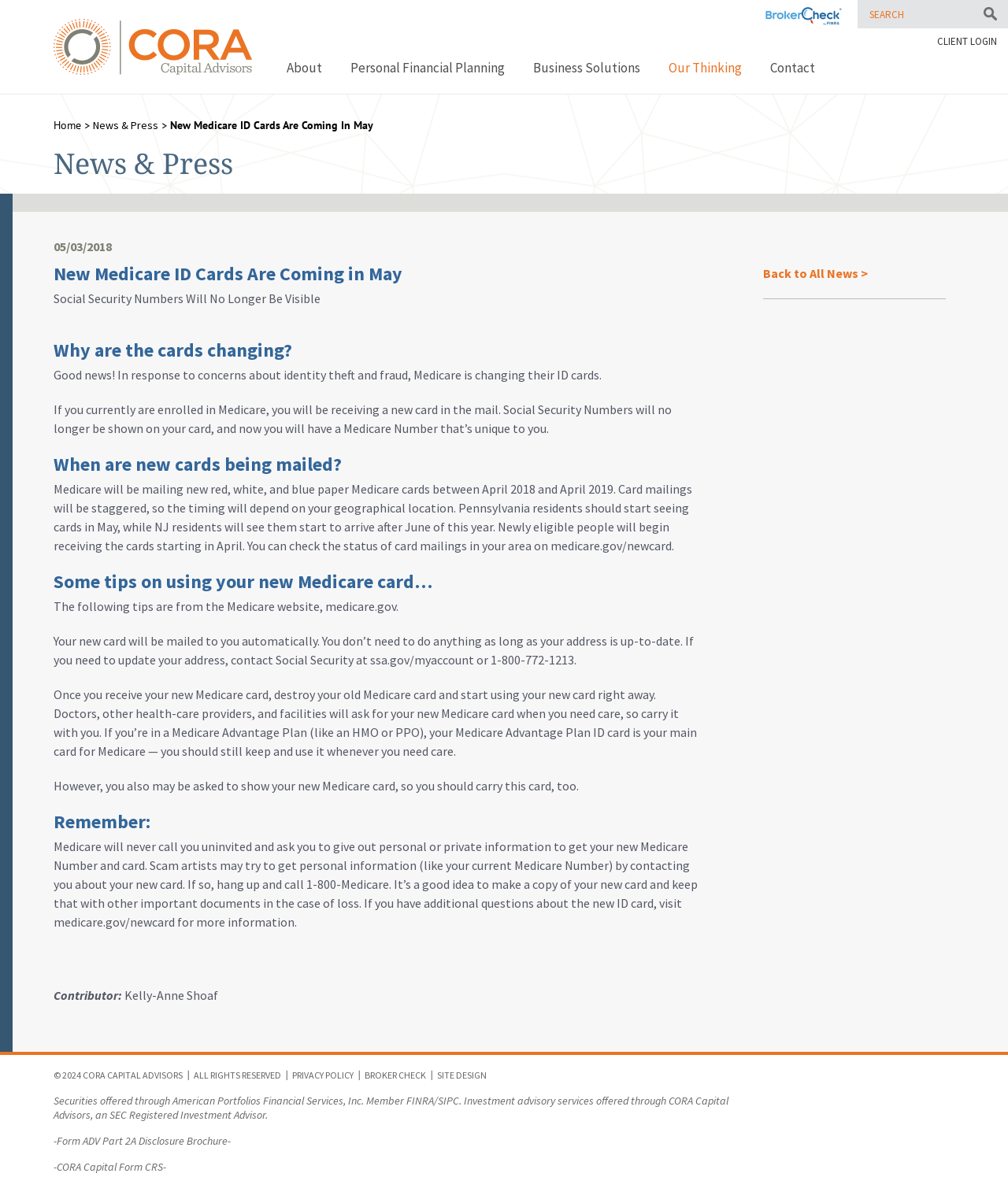Identify and provide the title of the webpage.

News & Press